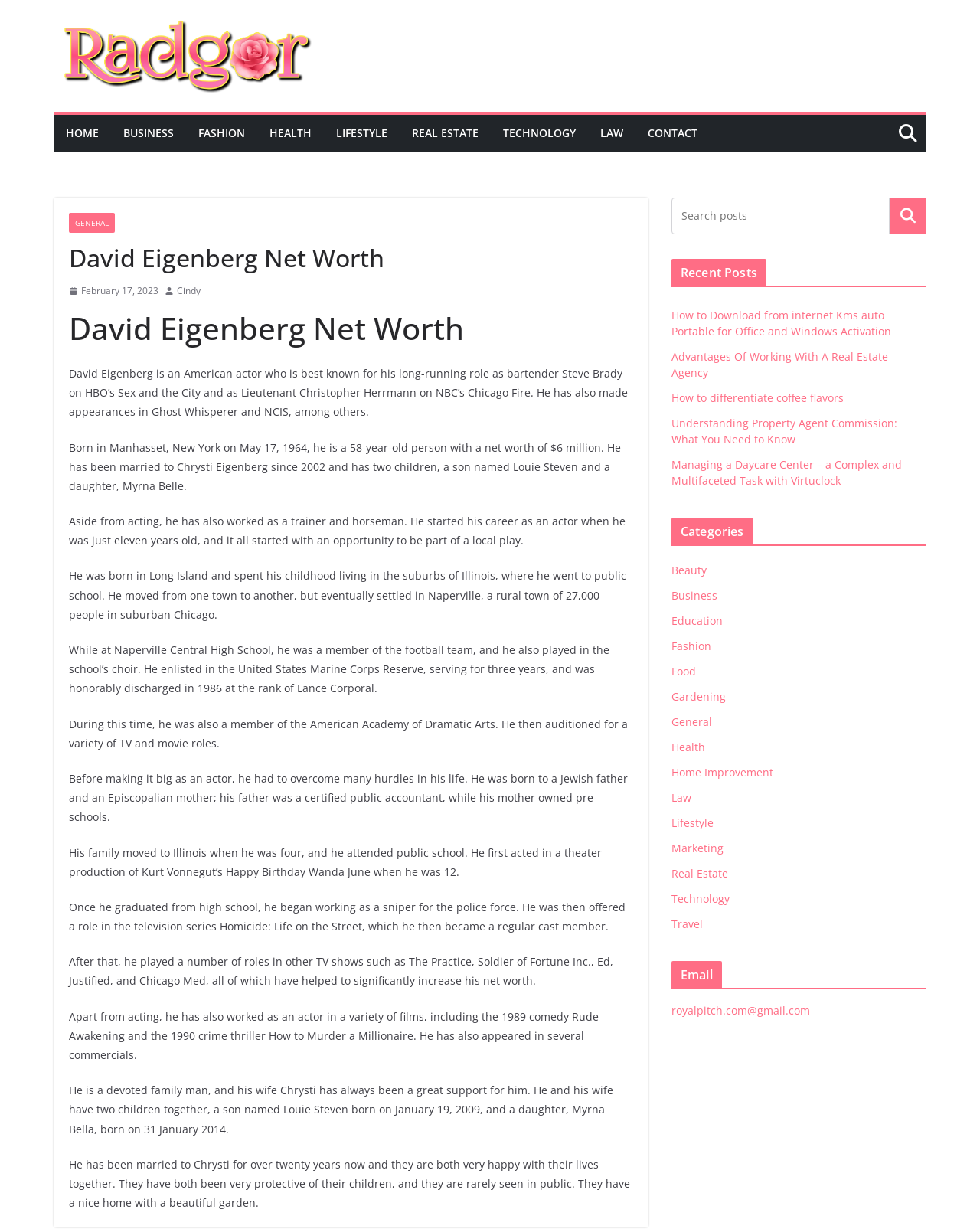Please specify the bounding box coordinates of the clickable region necessary for completing the following instruction: "Click on the HOME link". The coordinates must consist of four float numbers between 0 and 1, i.e., [left, top, right, bottom].

[0.067, 0.1, 0.101, 0.117]